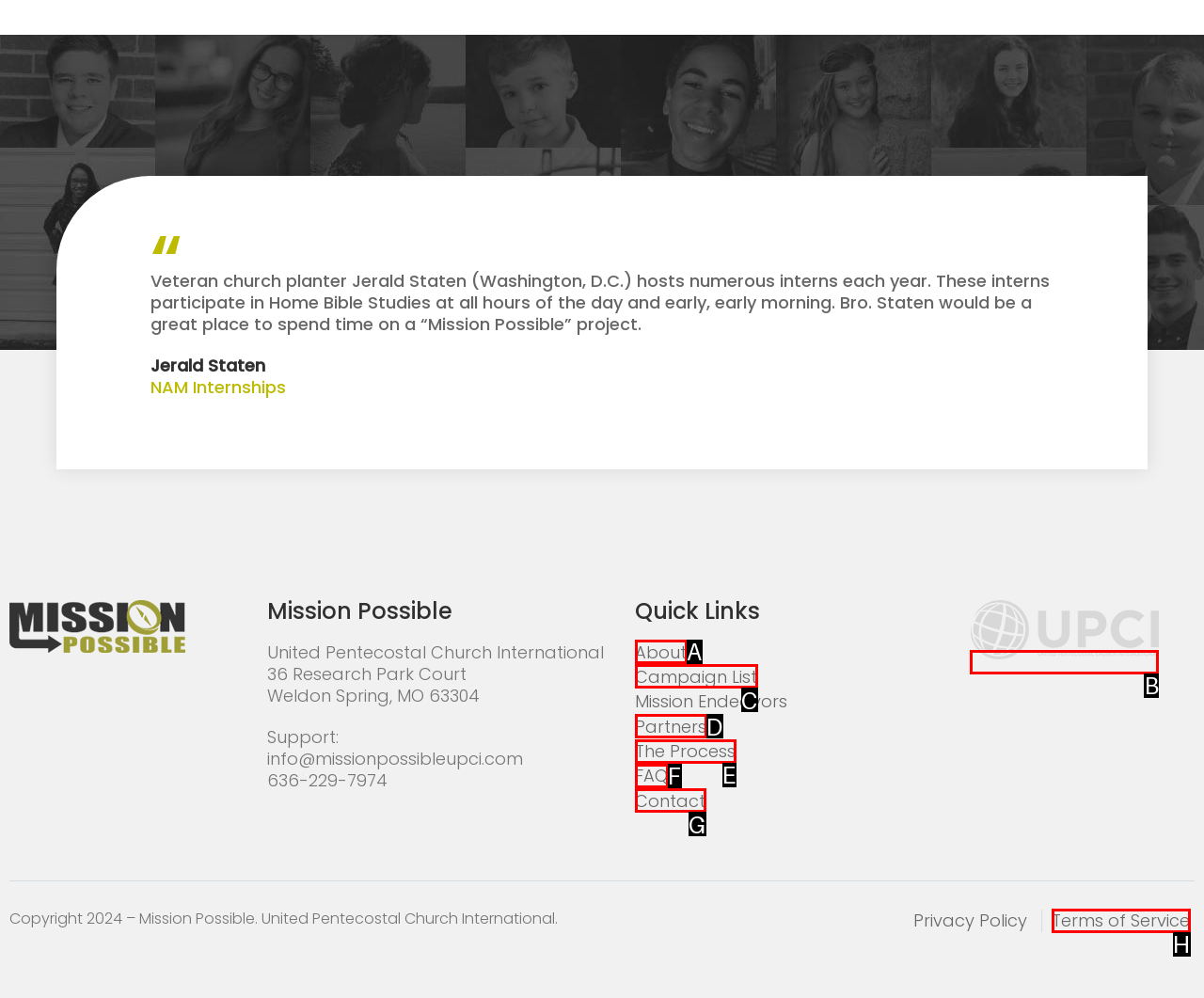Identify the letter that best matches this UI element description: FAQ
Answer with the letter from the given options.

F